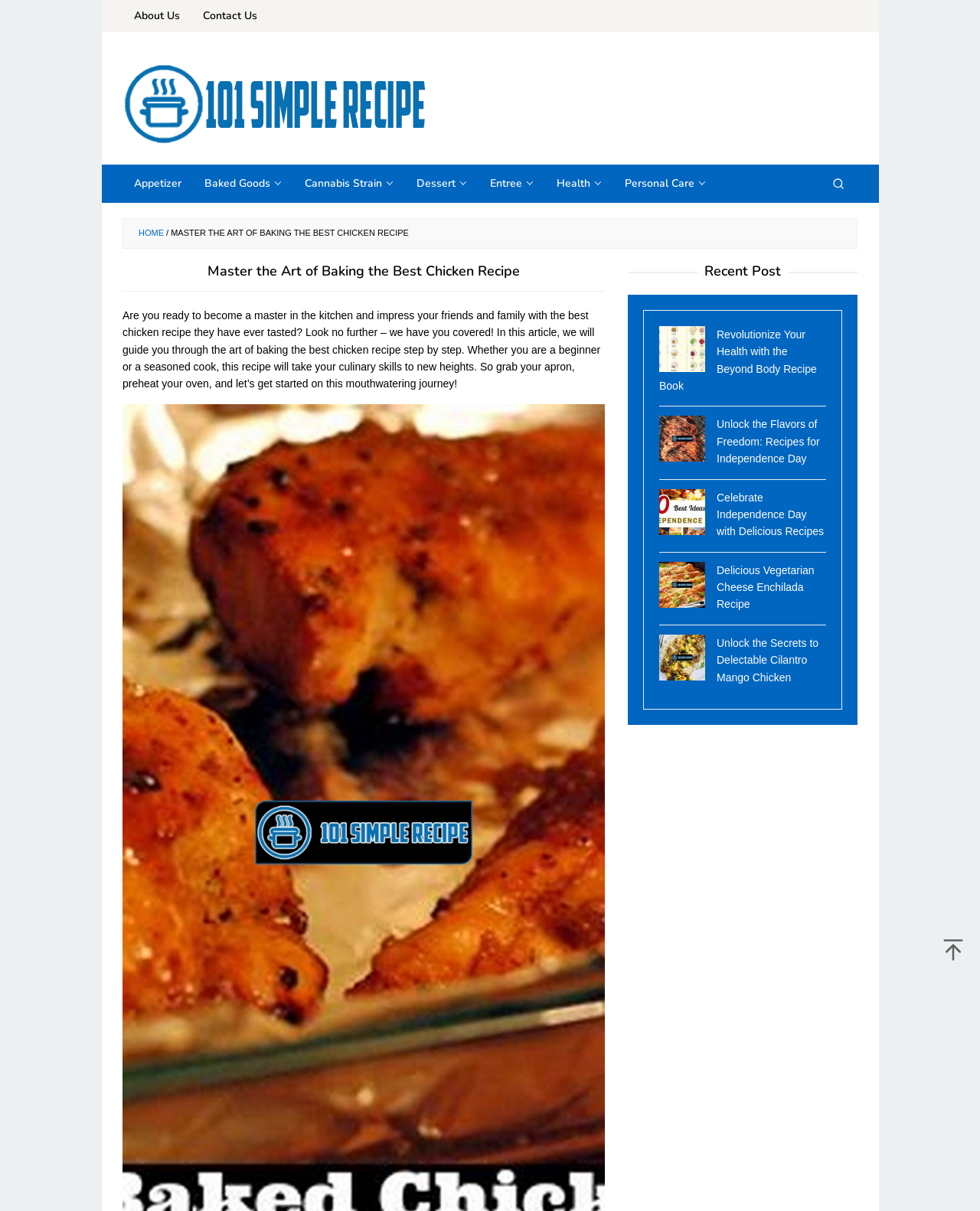Determine the bounding box coordinates of the clickable region to carry out the instruction: "Click on the 'About Us' link".

[0.125, 0.0, 0.195, 0.027]